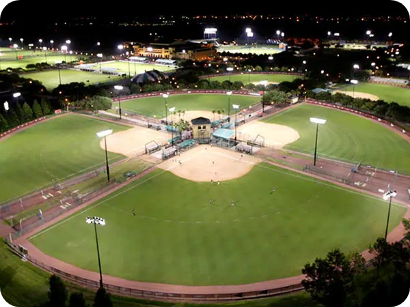Thoroughly describe the content and context of the image.

This aerial image showcases the expansive Softball Diamondplex, a premier sports facility designed for versatile use. The complex features a unique circular arrangement of five well-maintained softball fields, highlighted by well-lit playing areas suitable for various games, including fastpitch softball and youth baseball. At the center, a multi-functional tower offers amenities such as press facilities and concession stands. Surrounding the fields are lush green grounds and ample lighting, illustrating the venue's all-weather capability for sports activities. This vibrant scene, enhanced by evening illumination, captures the lively spirit of competitions hosted at the ESPN Wide World of Sports® Complex, emphasizing its role as a hub for sports events year-round.